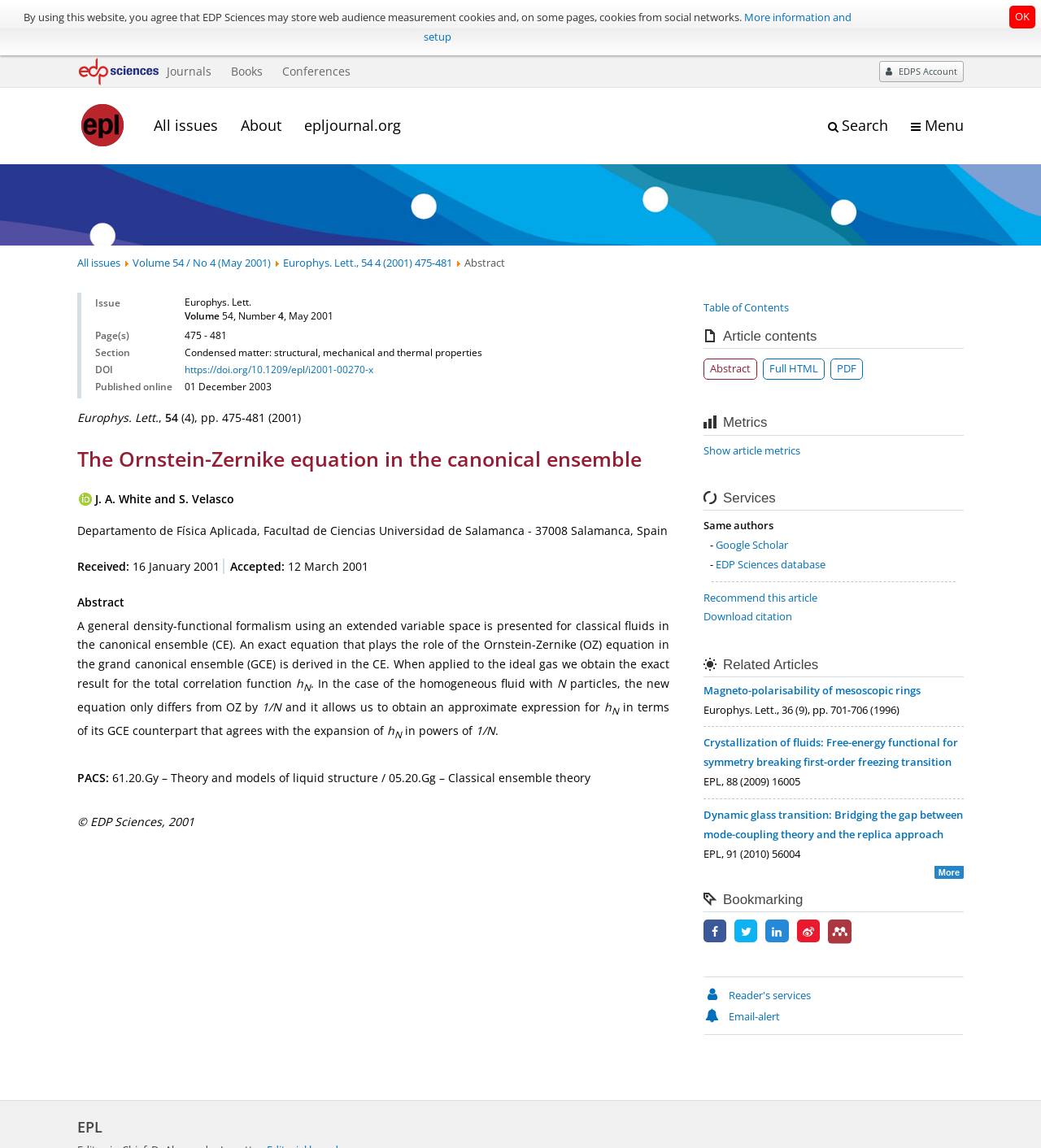Summarize the webpage comprehensively, mentioning all visible components.

This webpage is about a scientific journal article titled "The Ornstein-Zernike equation in the canonical ensemble" published in EPL, a letters journal exploring the frontiers of Physics. 

At the top of the page, there is a navigation bar with links to "EDP Sciences logo", "Journals", "Books", "Conferences", and "EPL". Below this, there is a search bar and a menu icon. 

On the left side of the page, there is a sidebar with links to "All issues", "About", and "epljournal.org". 

The main content of the page is divided into sections. The first section displays the article title, authors, and their affiliations. Below this, there is an abstract of the article, which summarizes the content of the article. 

The next section displays a table with information about the article, including the issue, page numbers, section, and DOI. 

Following this, there is a section with the article's metadata, including the received and accepted dates. 

The main body of the article is divided into paragraphs of text, with some mathematical equations and symbols. The article appears to be a scientific paper discussing the Ornstein-Zernike equation in the canonical ensemble. 

At the bottom of the page, there are links to the table of contents, article contents, abstract, and full HTML. There is also a copyright notice from EDP Sciences.